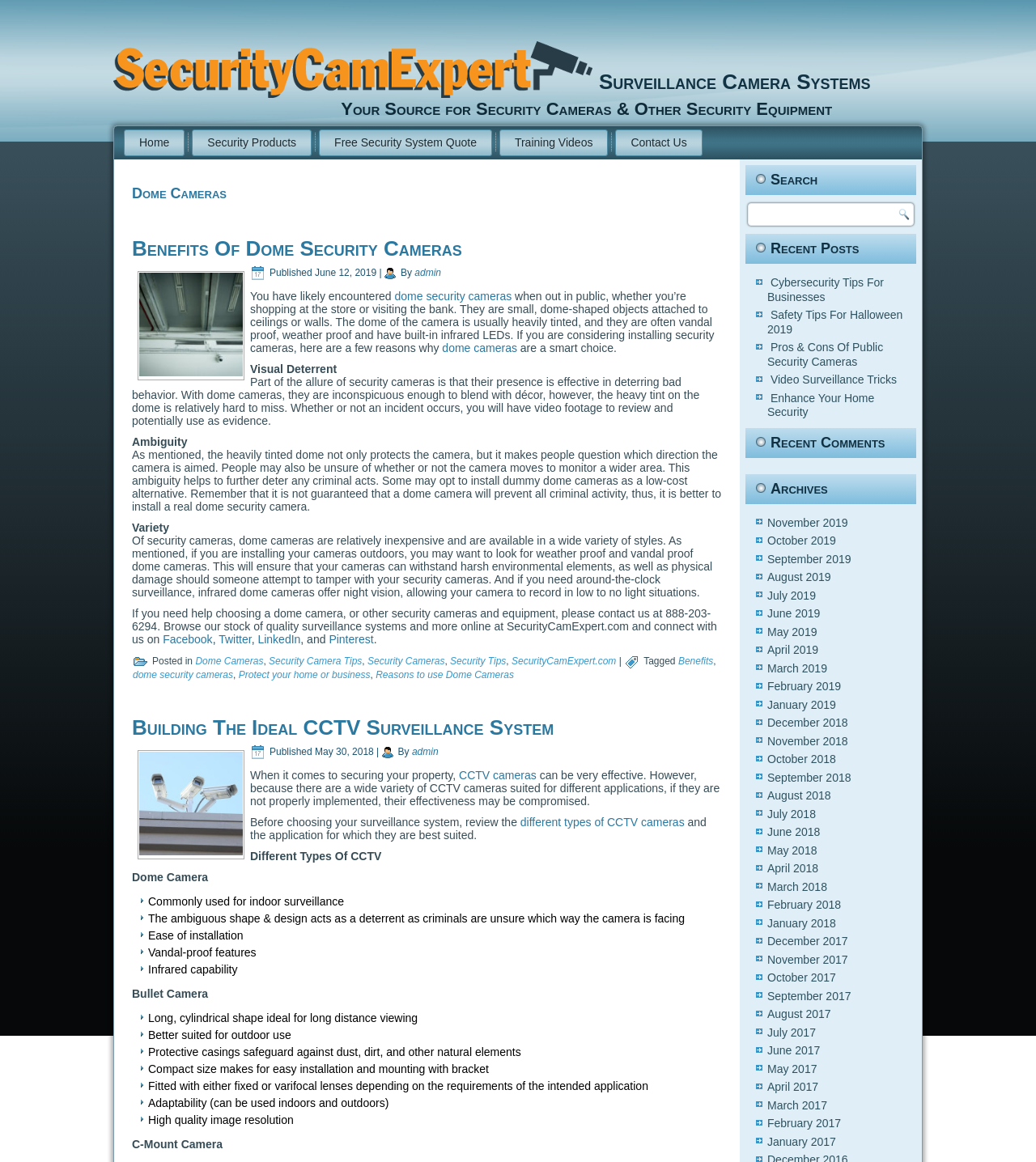Identify the bounding box coordinates for the region to click in order to carry out this instruction: "Learn about 'Dome Cameras'". Provide the coordinates using four float numbers between 0 and 1, formatted as [left, top, right, bottom].

[0.189, 0.564, 0.254, 0.574]